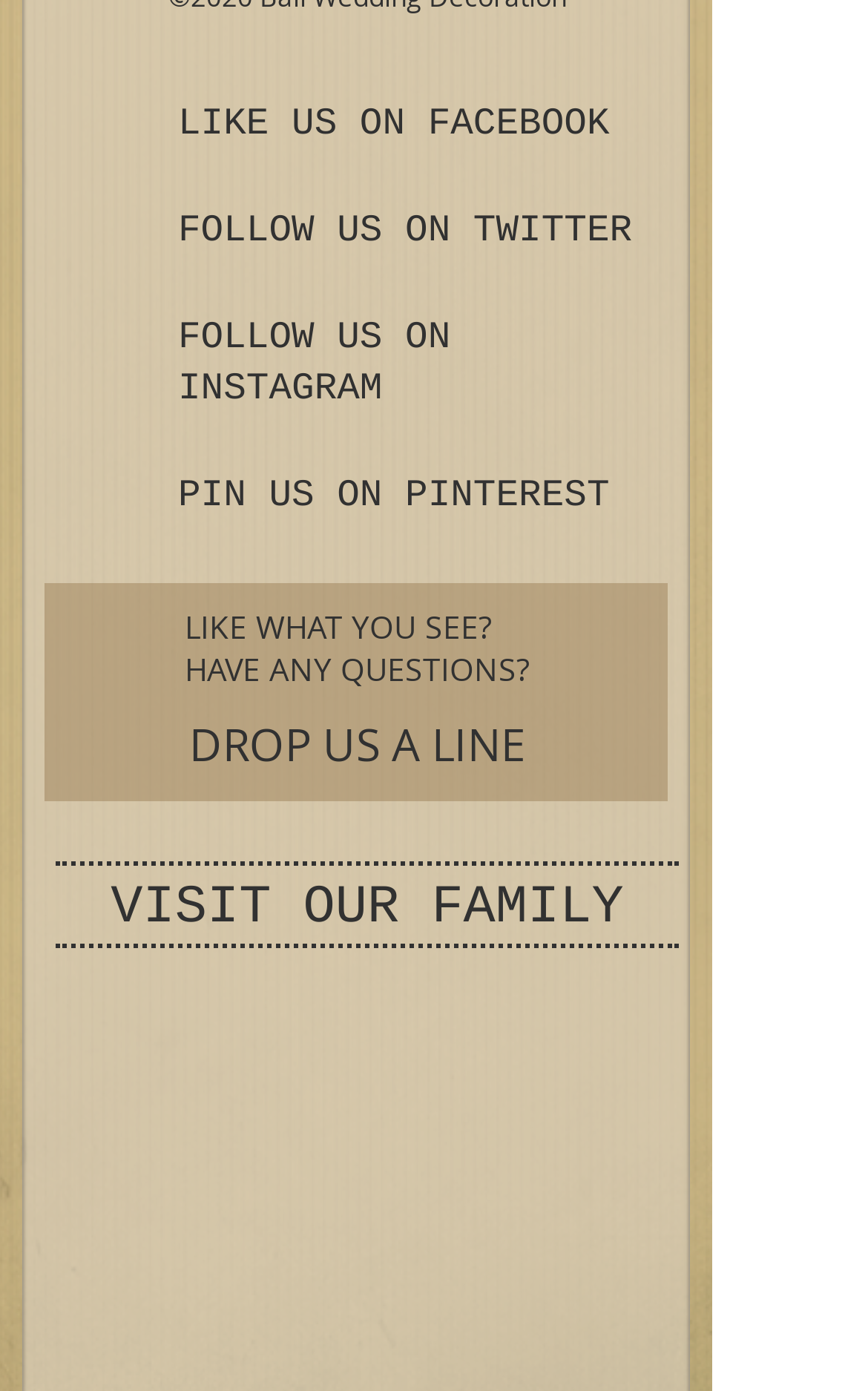Give a concise answer using only one word or phrase for this question:
What is the bounding box coordinate of the 'LIKE US ON FACEBOOK' text?

[0.205, 0.076, 0.702, 0.106]